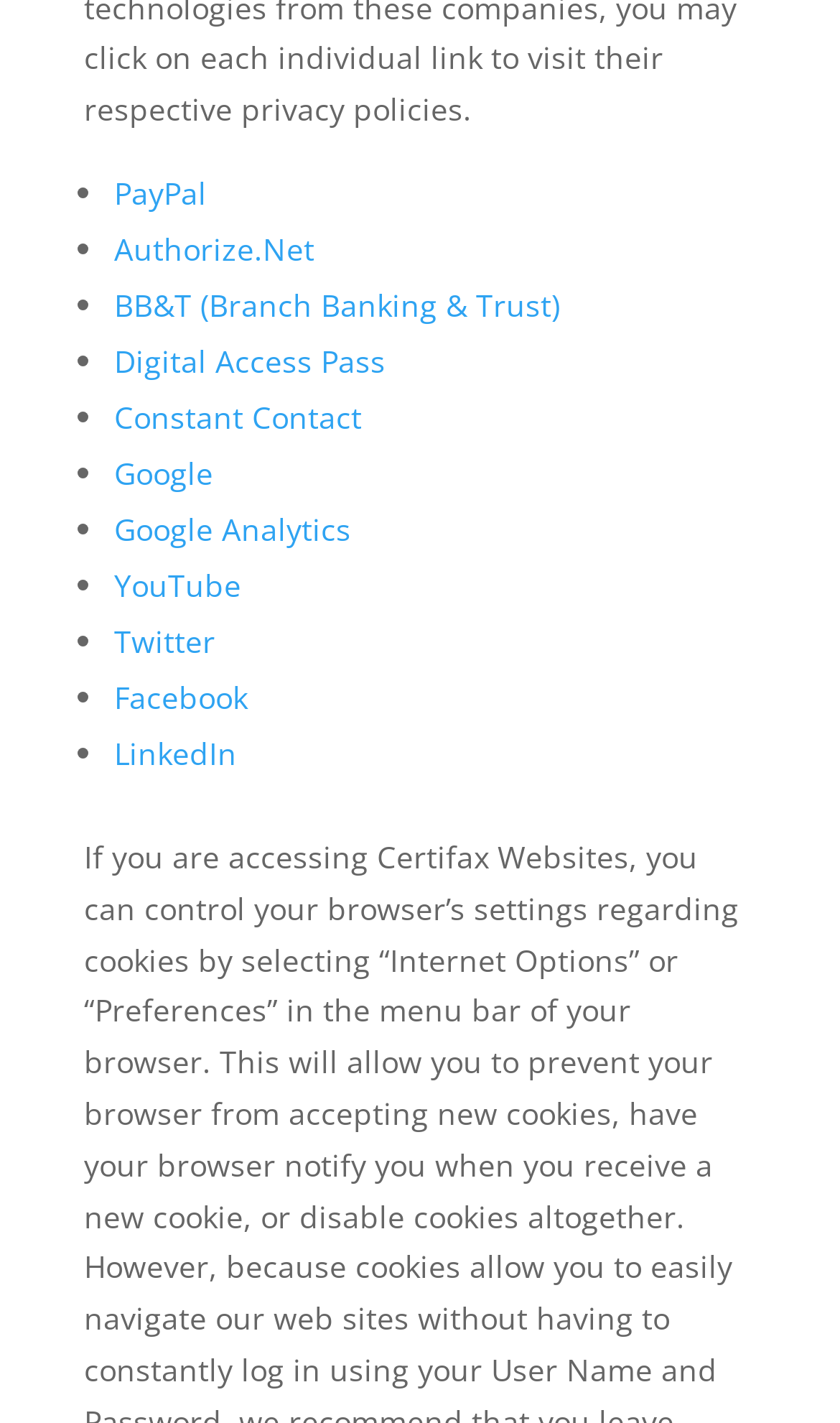Please identify the bounding box coordinates for the region that you need to click to follow this instruction: "View LinkedIn".

[0.136, 0.515, 0.292, 0.544]